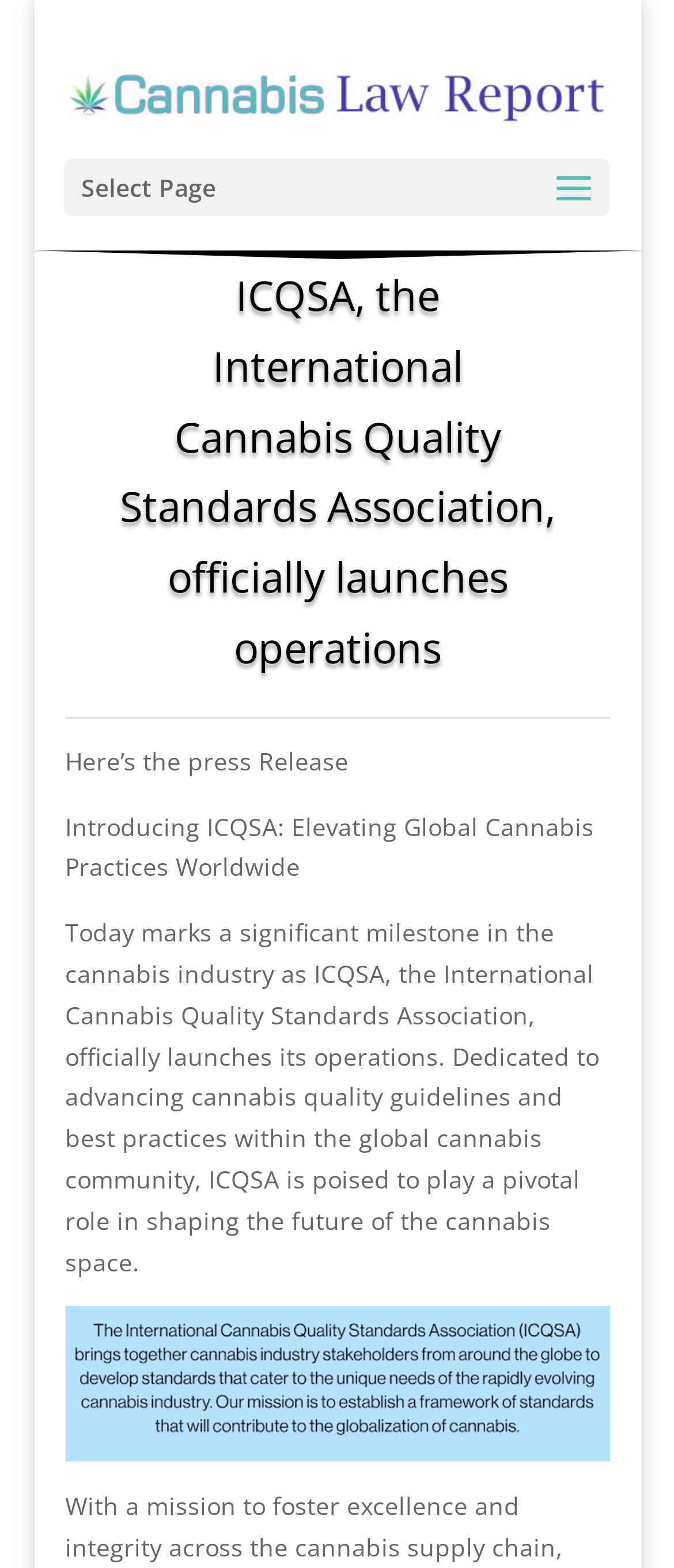Determine the bounding box of the UI component based on this description: "alt="Cannabis Law Report"". The bounding box coordinates should be four float values between 0 and 1, i.e., [left, top, right, bottom].

[0.095, 0.051, 0.905, 0.072]